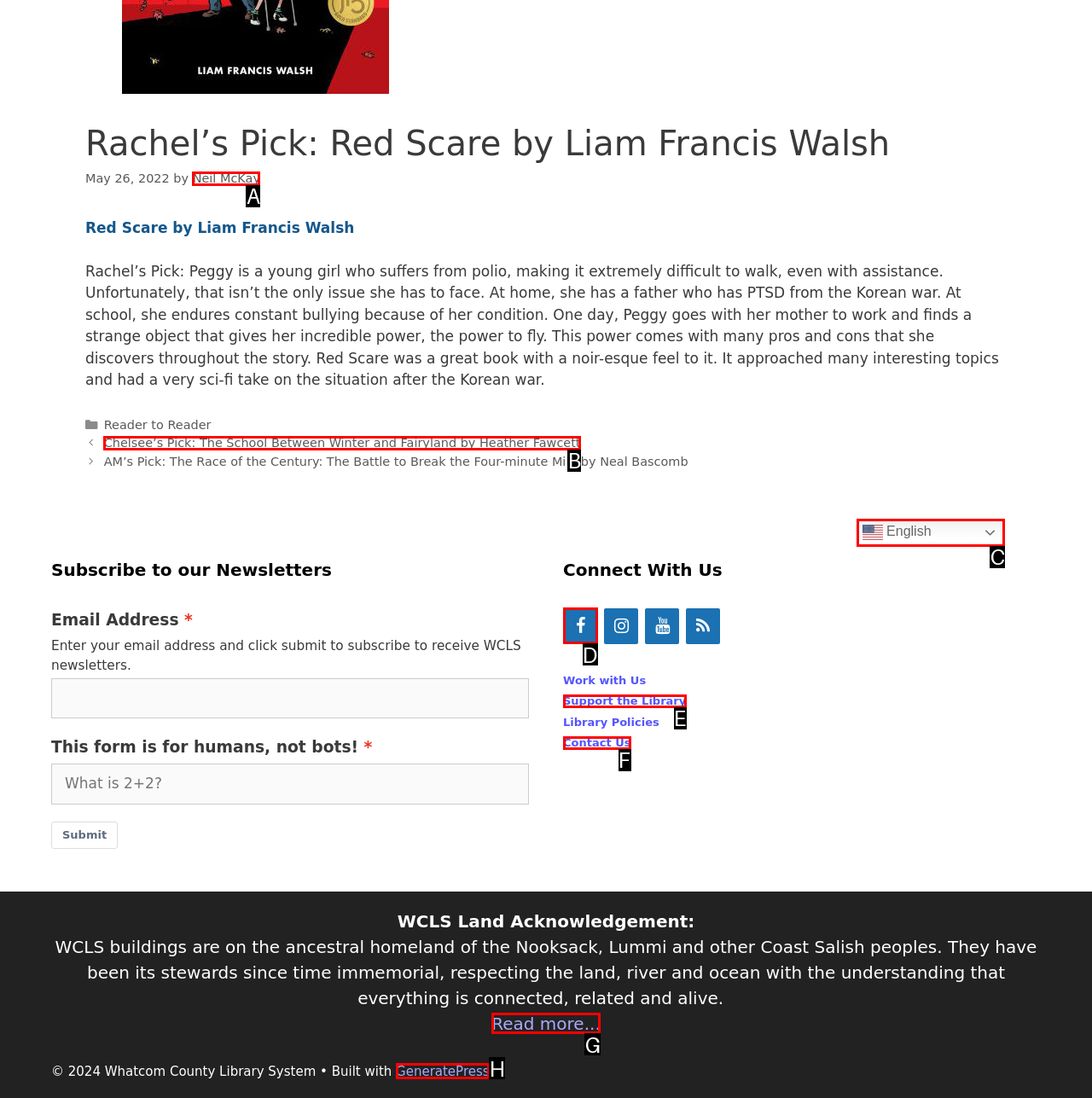Match the description: Support the Library to the correct HTML element. Provide the letter of your choice from the given options.

E